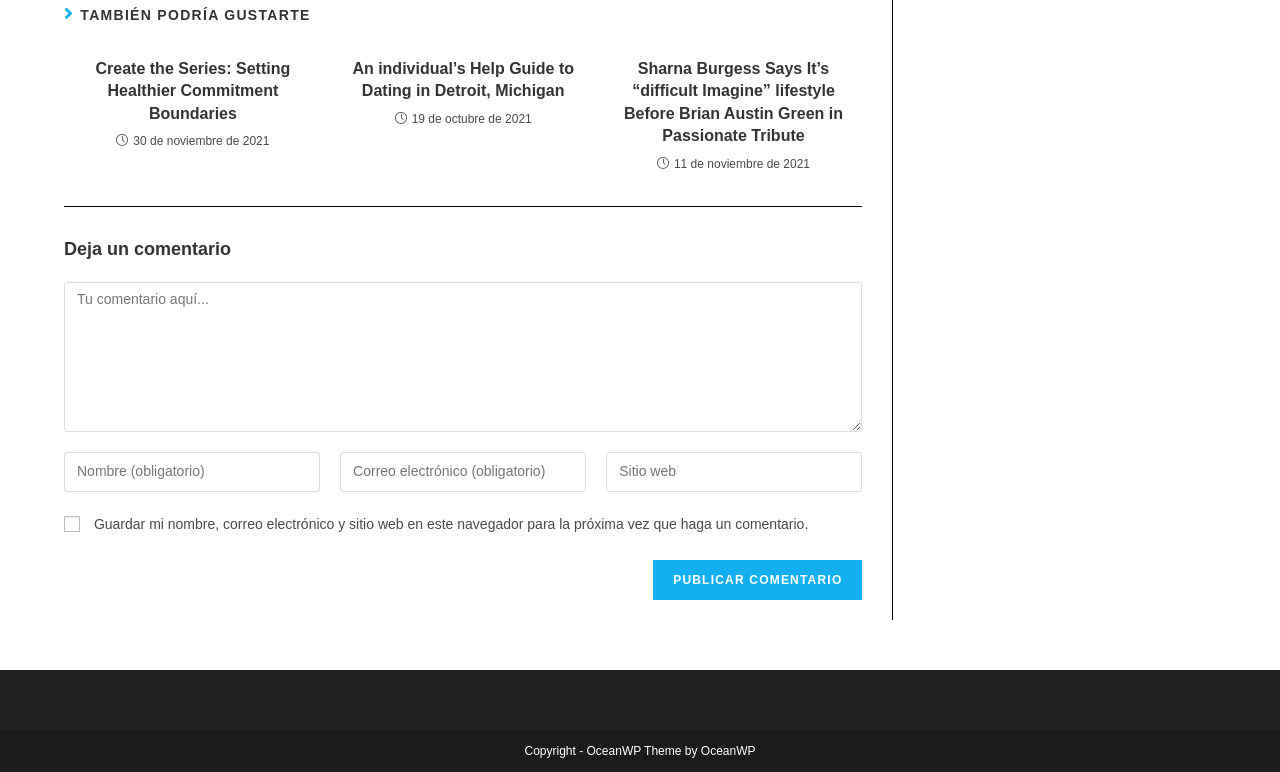Use one word or a short phrase to answer the question provided: 
What is the date of the first article?

30 de noviembre de 2021